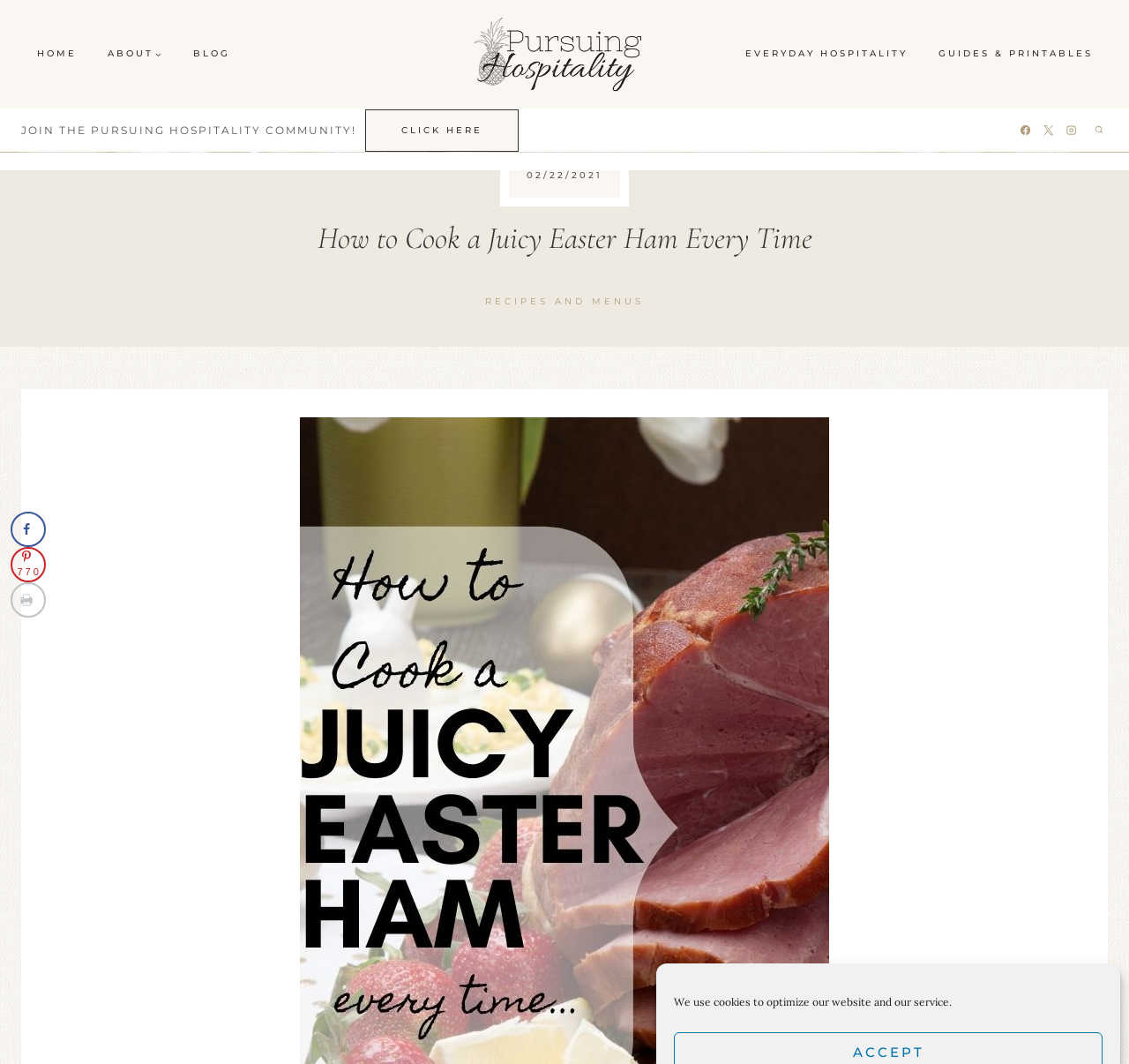What social media platforms are available for sharing?
Based on the visual details in the image, please answer the question thoroughly.

The social sharing sidebar on the left side of the page contains links to share on Facebook and Pinterest, as well as a button to print the webpage.